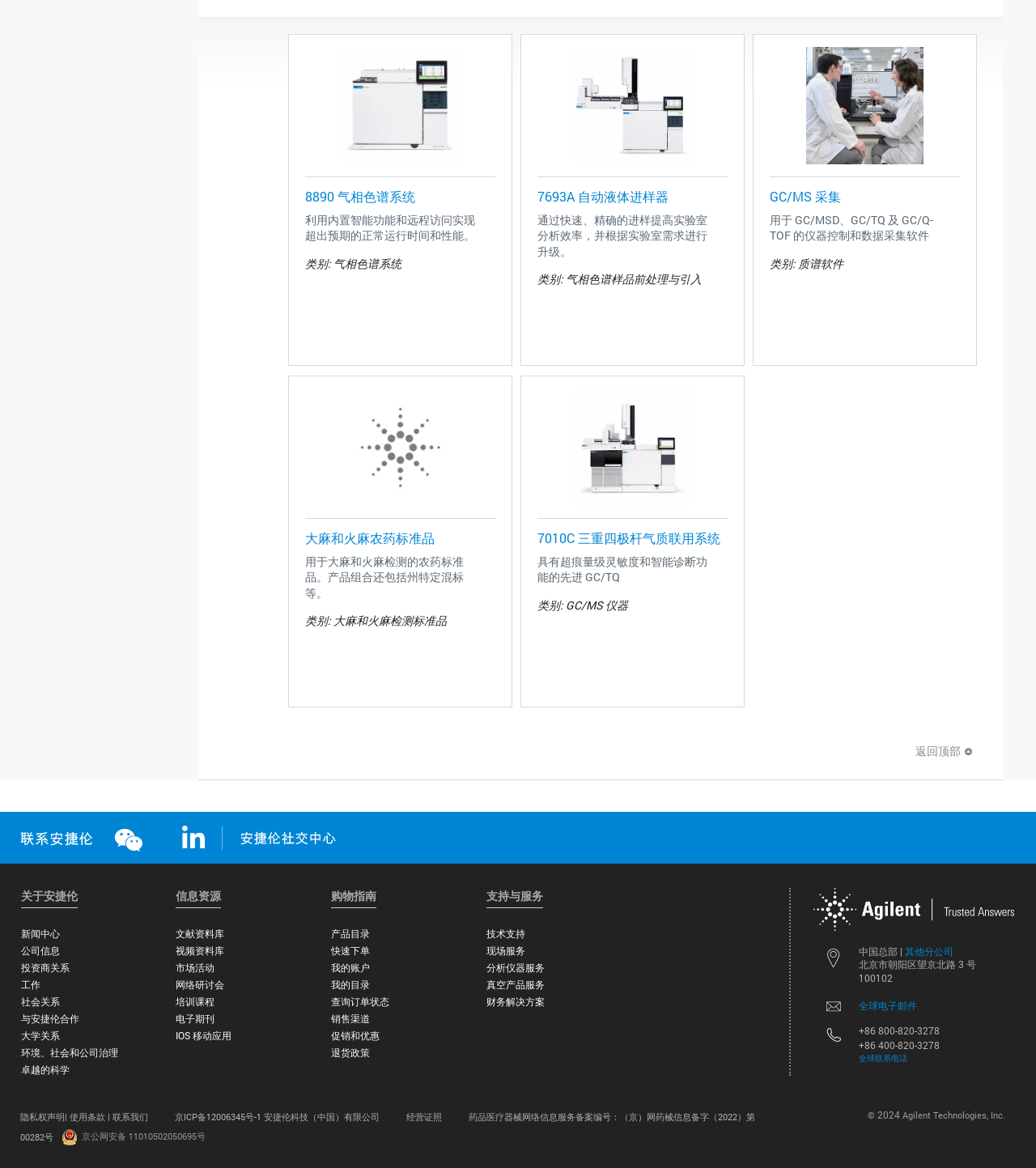Identify the bounding box coordinates of the clickable region to carry out the given instruction: "Explore the '新闻中心'".

[0.02, 0.794, 0.057, 0.805]